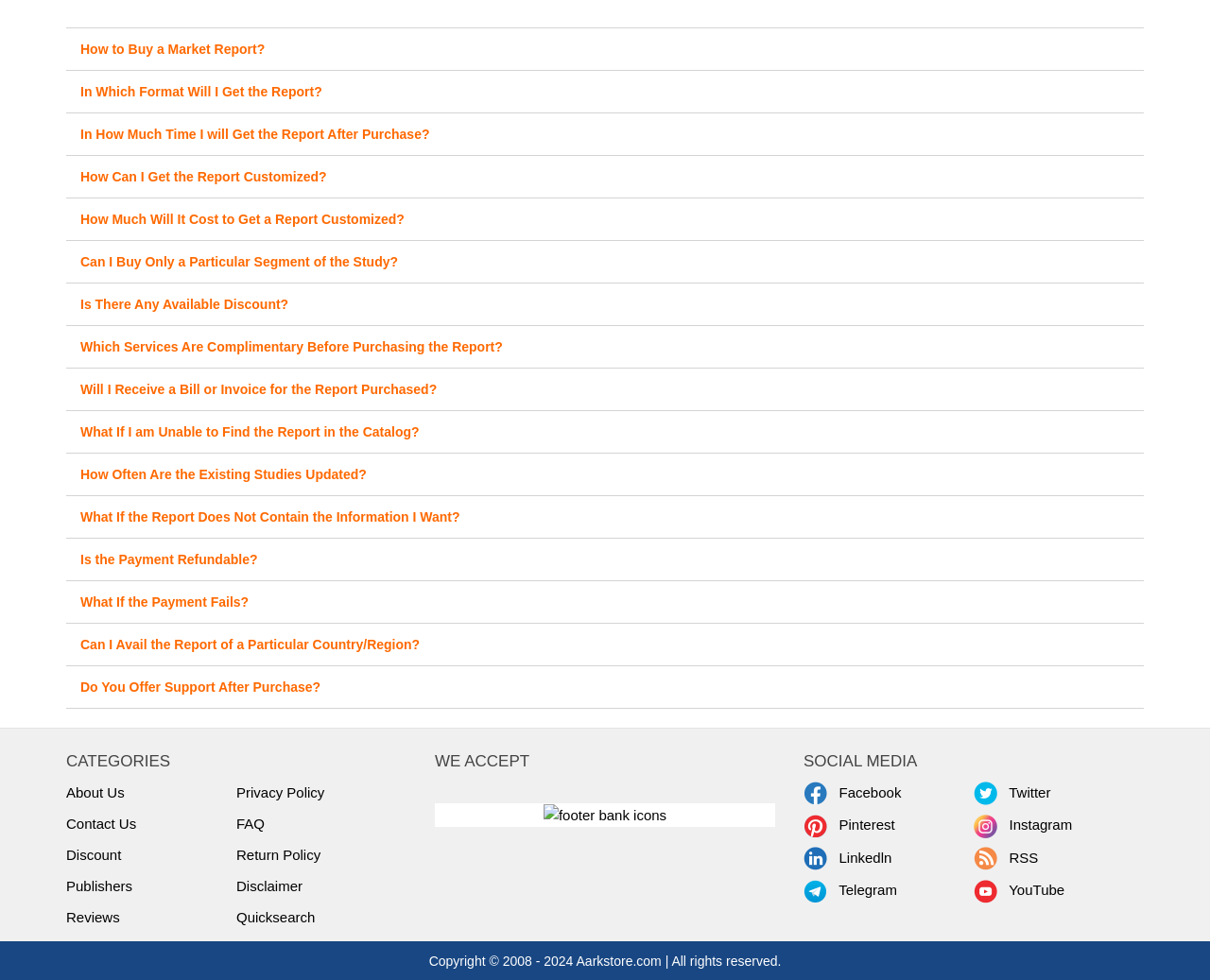Please identify the bounding box coordinates of the clickable area that will allow you to execute the instruction: "View the 'FAQ' page".

[0.195, 0.832, 0.219, 0.848]